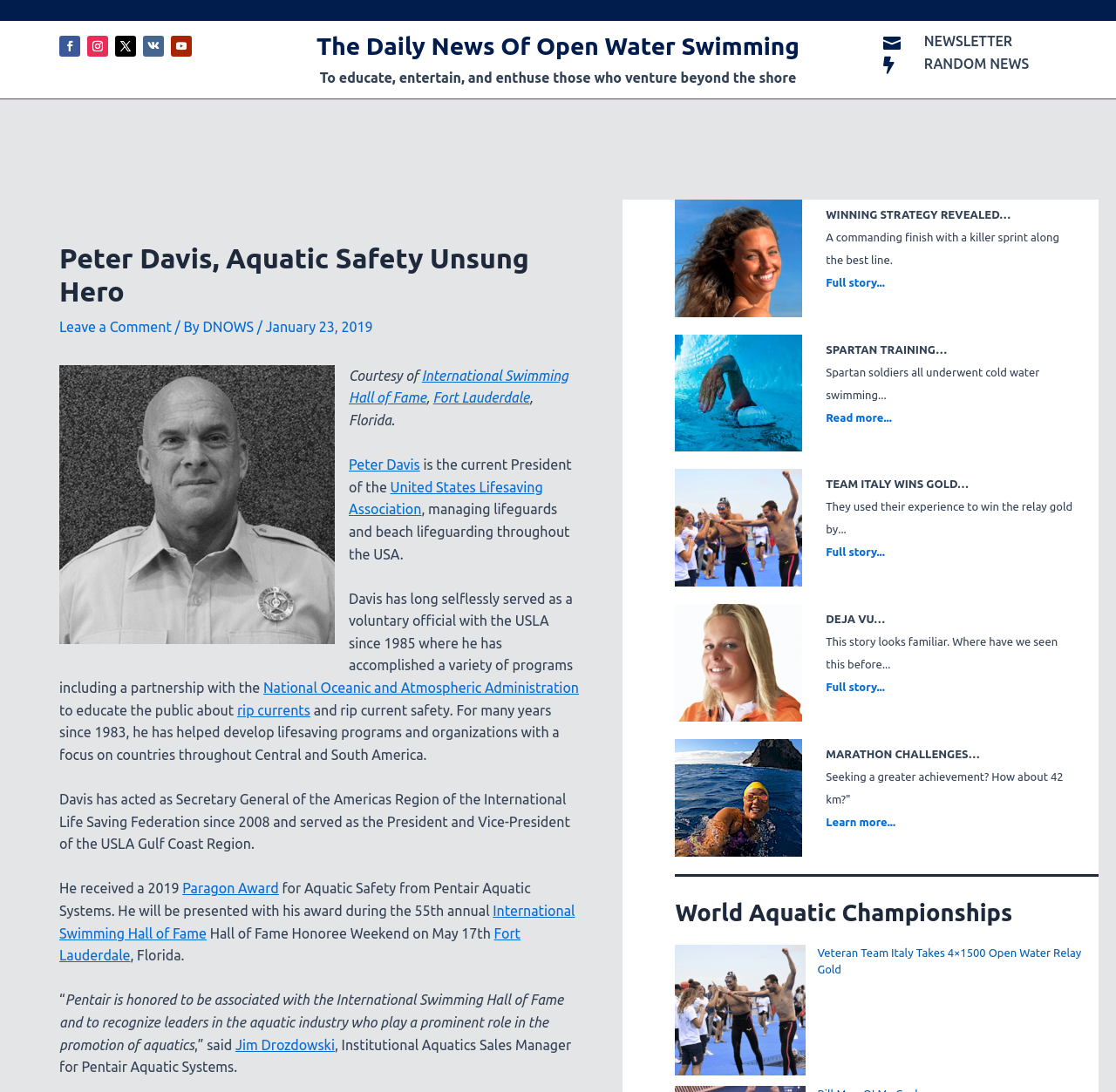What is the name of the award Peter Davis received?
Please answer the question with a detailed response using the information from the screenshot.

The webpage states that Peter Davis received a 2019 Paragon Award for Aquatic Safety from Pentair Aquatic Systems, which will be presented to him during the 55th annual International Swimming Hall of Fame Honoree Weekend.